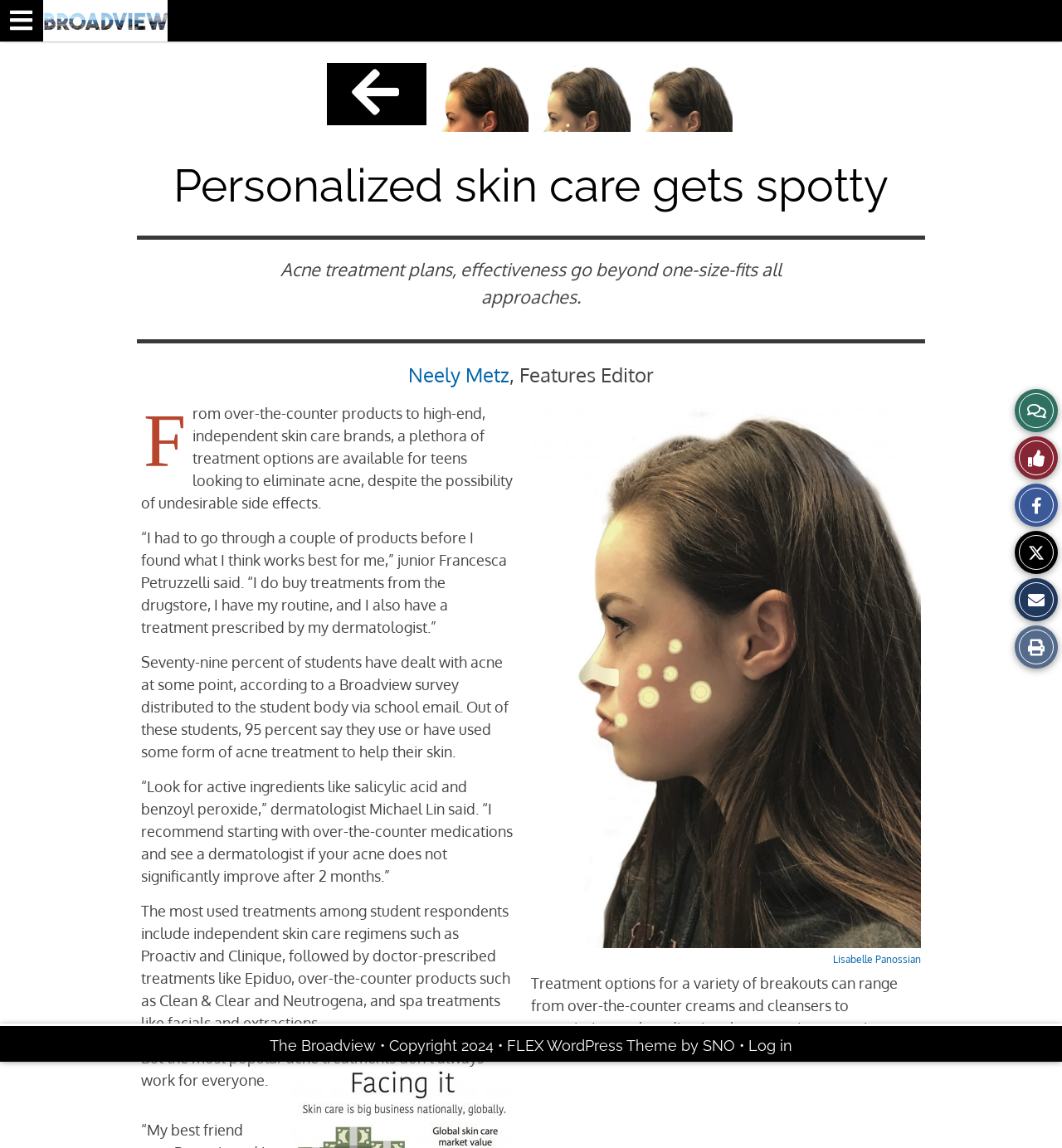Who is the Features Editor?
Your answer should be a single word or phrase derived from the screenshot.

Neely Metz